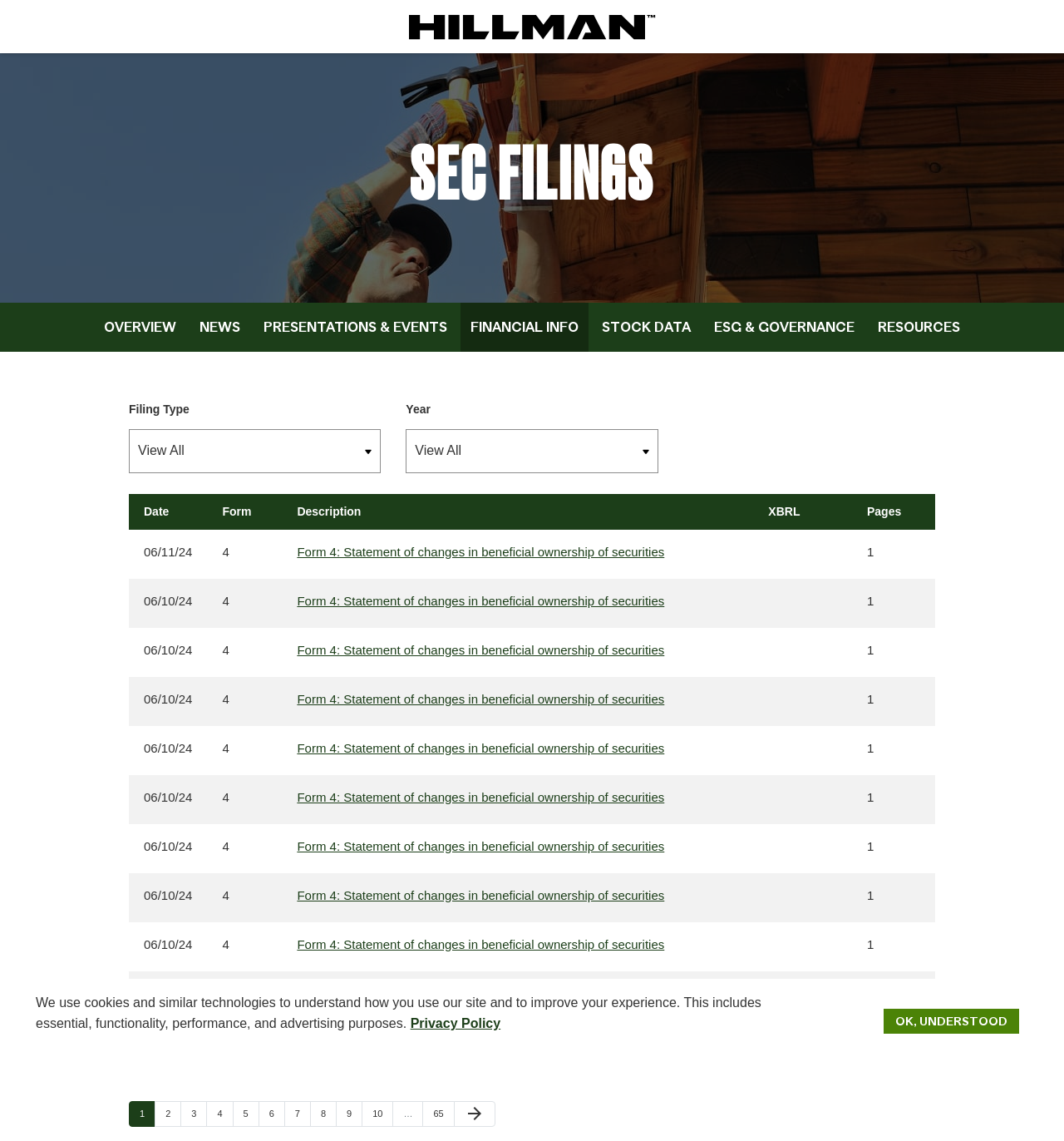What is the purpose of the 'Skip to main content' link?
Please provide a single word or phrase as the answer based on the screenshot.

To bypass navigation